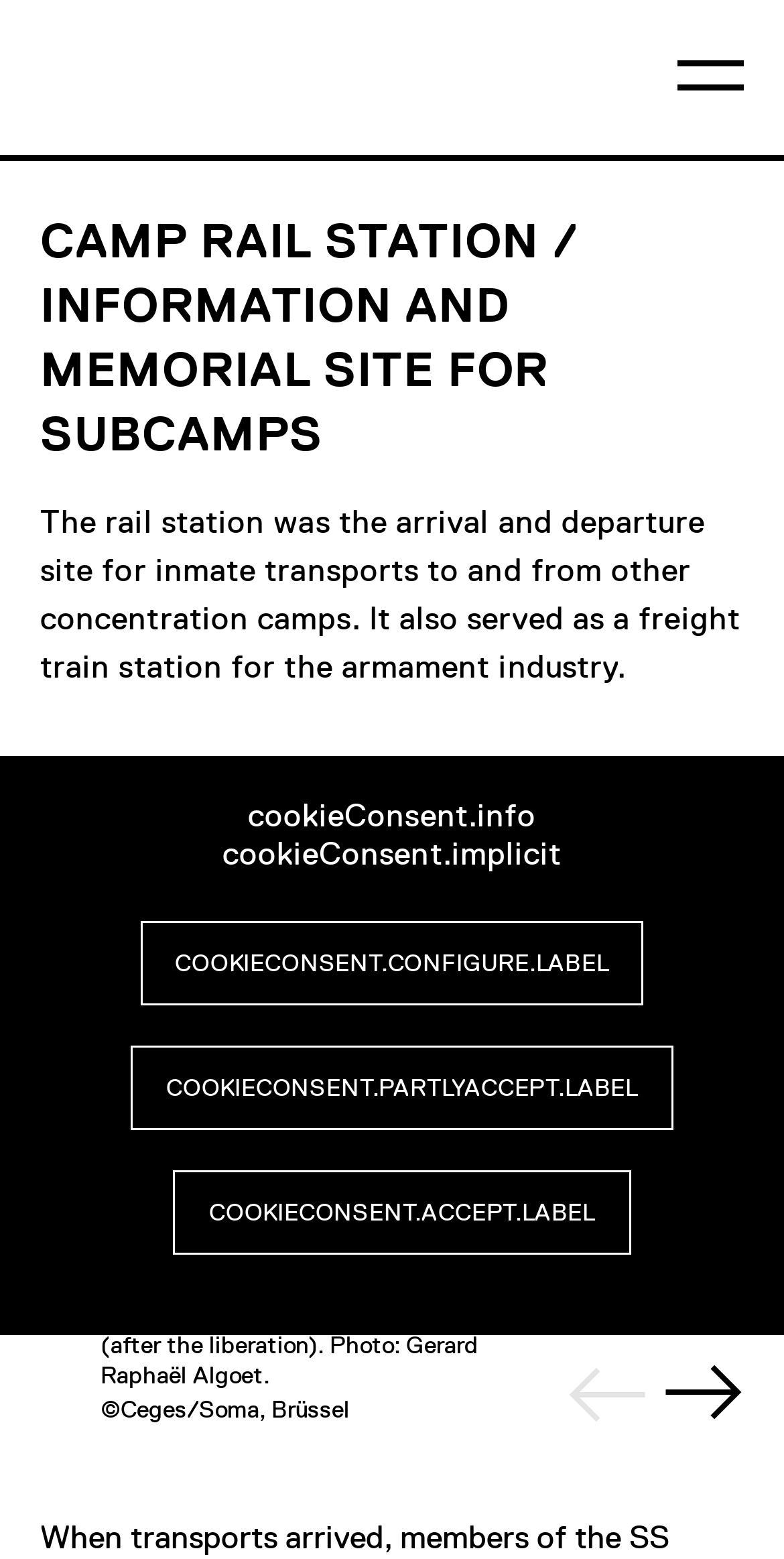What is the purpose of the navigation menu?
Based on the visual, give a brief answer using one word or a short phrase.

To navigate the website